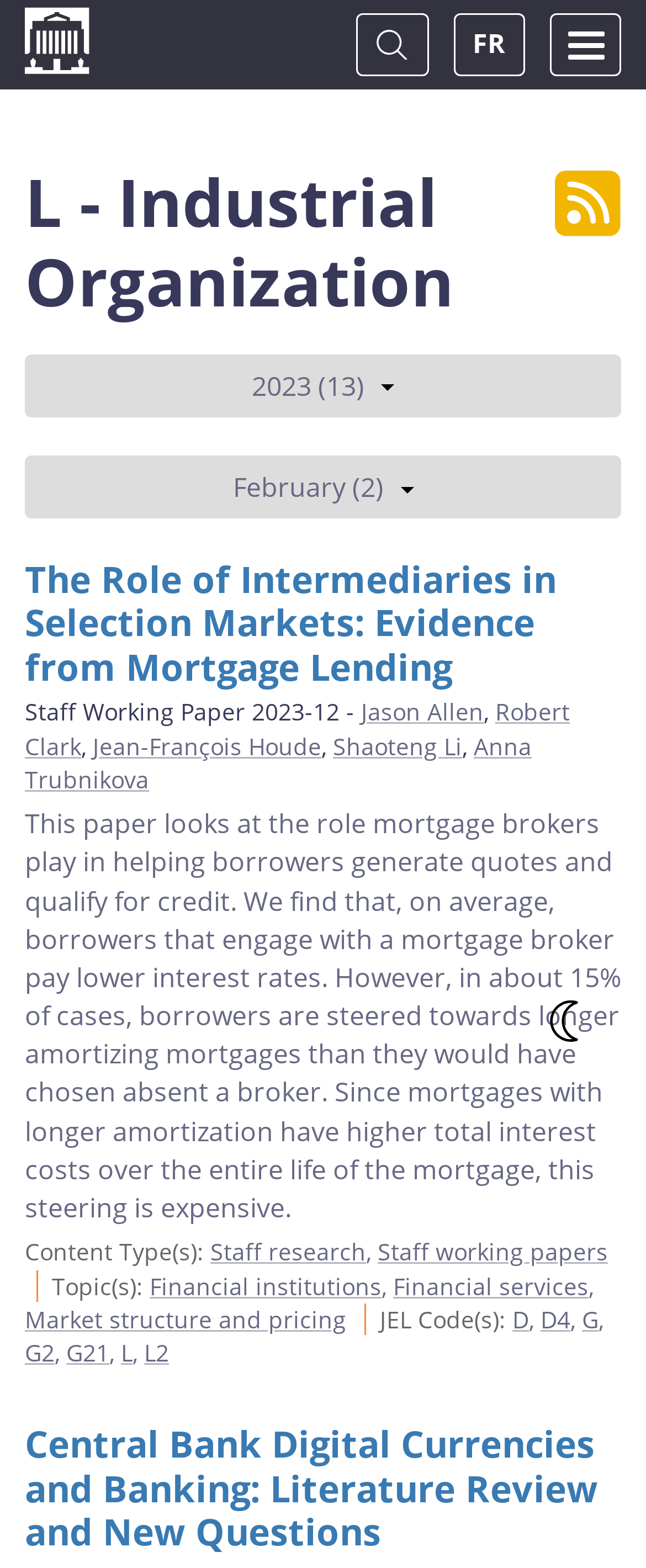Who are the authors of the article 'The Role of Intermediaries in Selection Markets: Evidence from Mortgage Lending'?
Based on the screenshot, give a detailed explanation to answer the question.

The authors of the article 'The Role of Intermediaries in Selection Markets: Evidence from Mortgage Lending' are Jason Allen, Robert Clark, Jean-François Houde, Shaoteng Li, and Anna Trubnikova, which is mentioned in the webpage as the authors of the article.